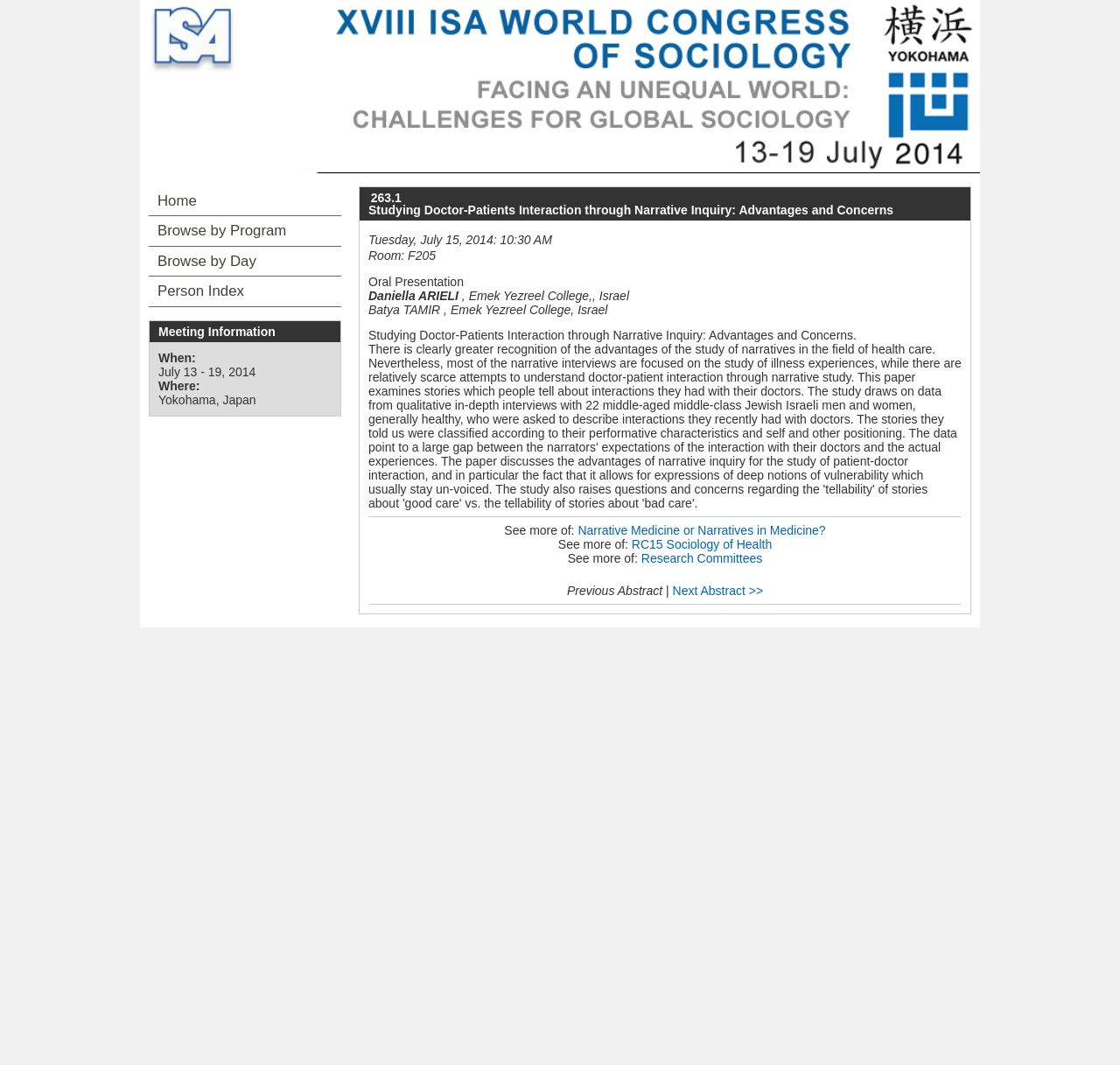Look at the image and answer the question in detail:
What is the name of the research committee?

I found the name of the research committee by looking at the link element with the text 'RC15 Sociology of Health', which is listed as one of the related committees.